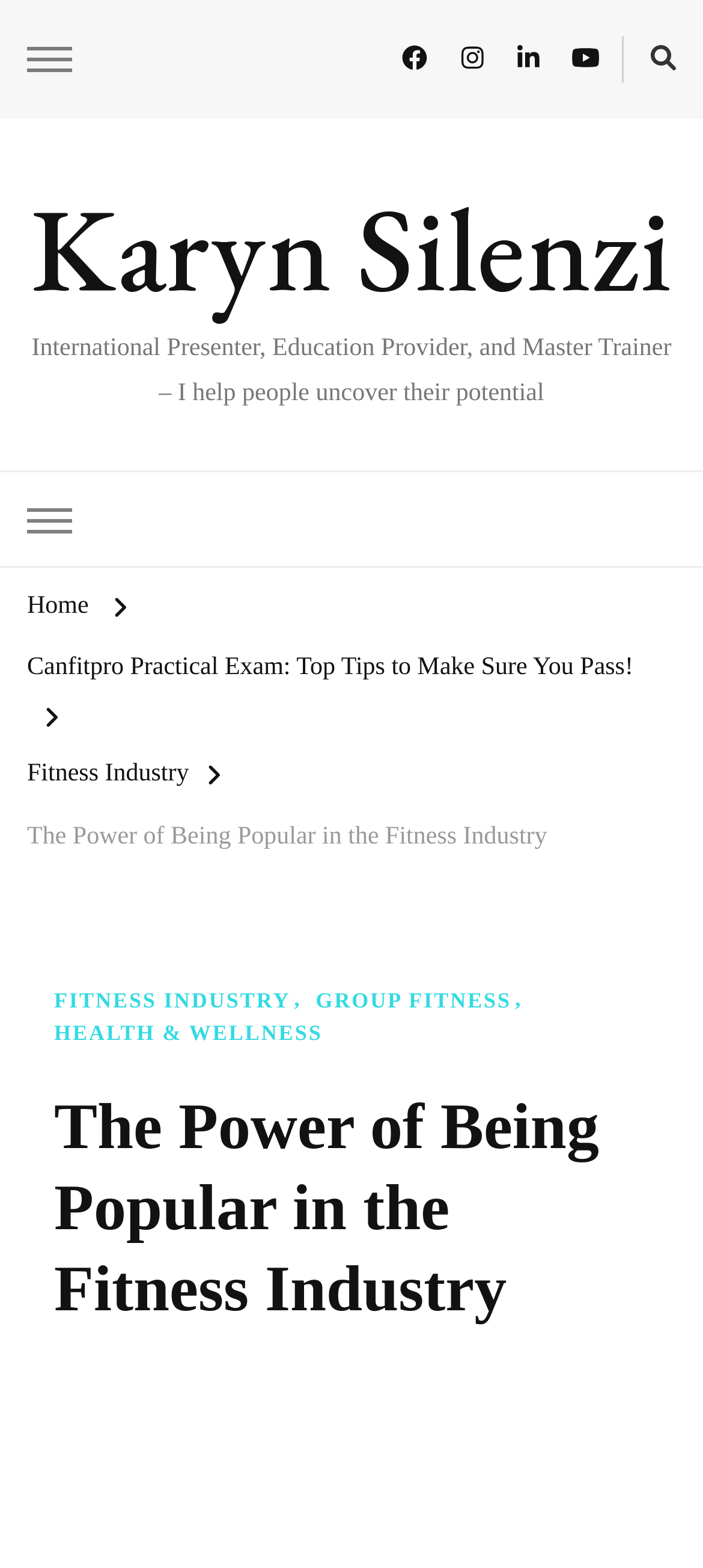Locate the bounding box coordinates of the UI element described by: "Home". The bounding box coordinates should consist of four float numbers between 0 and 1, i.e., [left, top, right, bottom].

[0.038, 0.381, 0.126, 0.398]